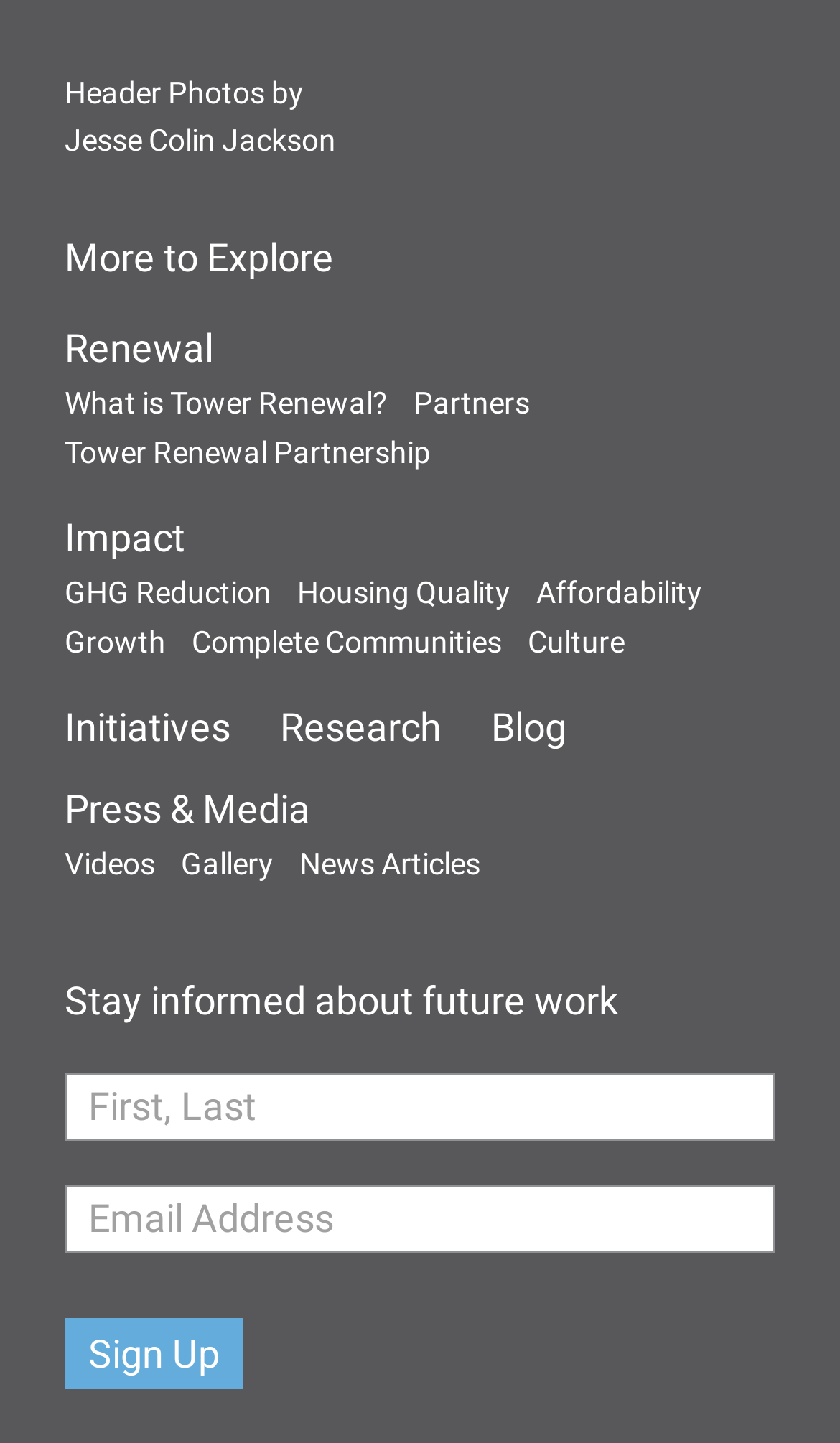Answer the following query concisely with a single word or phrase:
What is the name of the photographer?

Jesse Colin Jackson